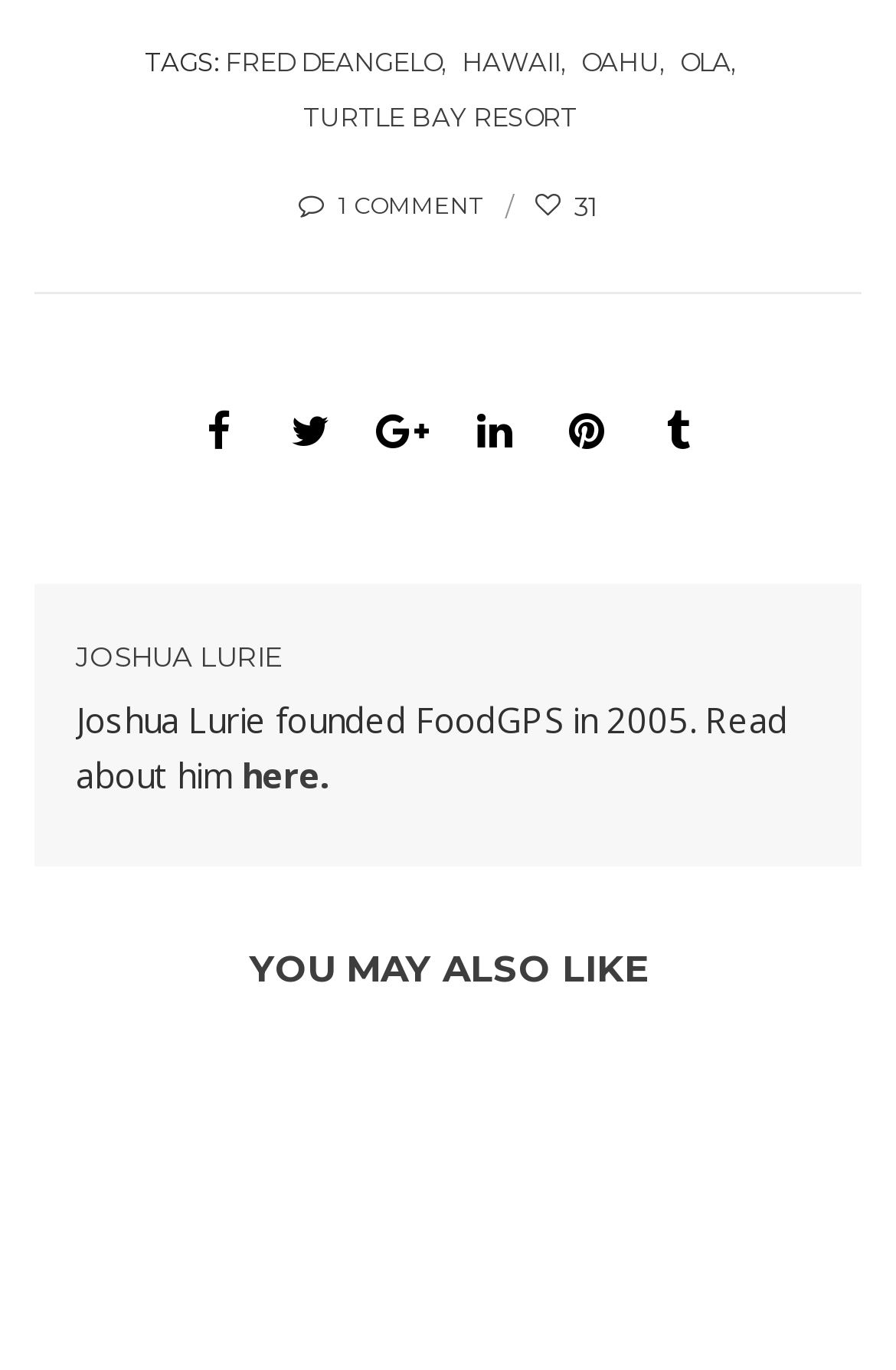Based on the element description "title="Ola%3A%20Bringing%20Life%20to%20the%20Beach%20at%20Turtle%20Bay%20%5BCLOSED%5D"", predict the bounding box coordinates of the UI element.

[0.603, 0.282, 0.705, 0.349]